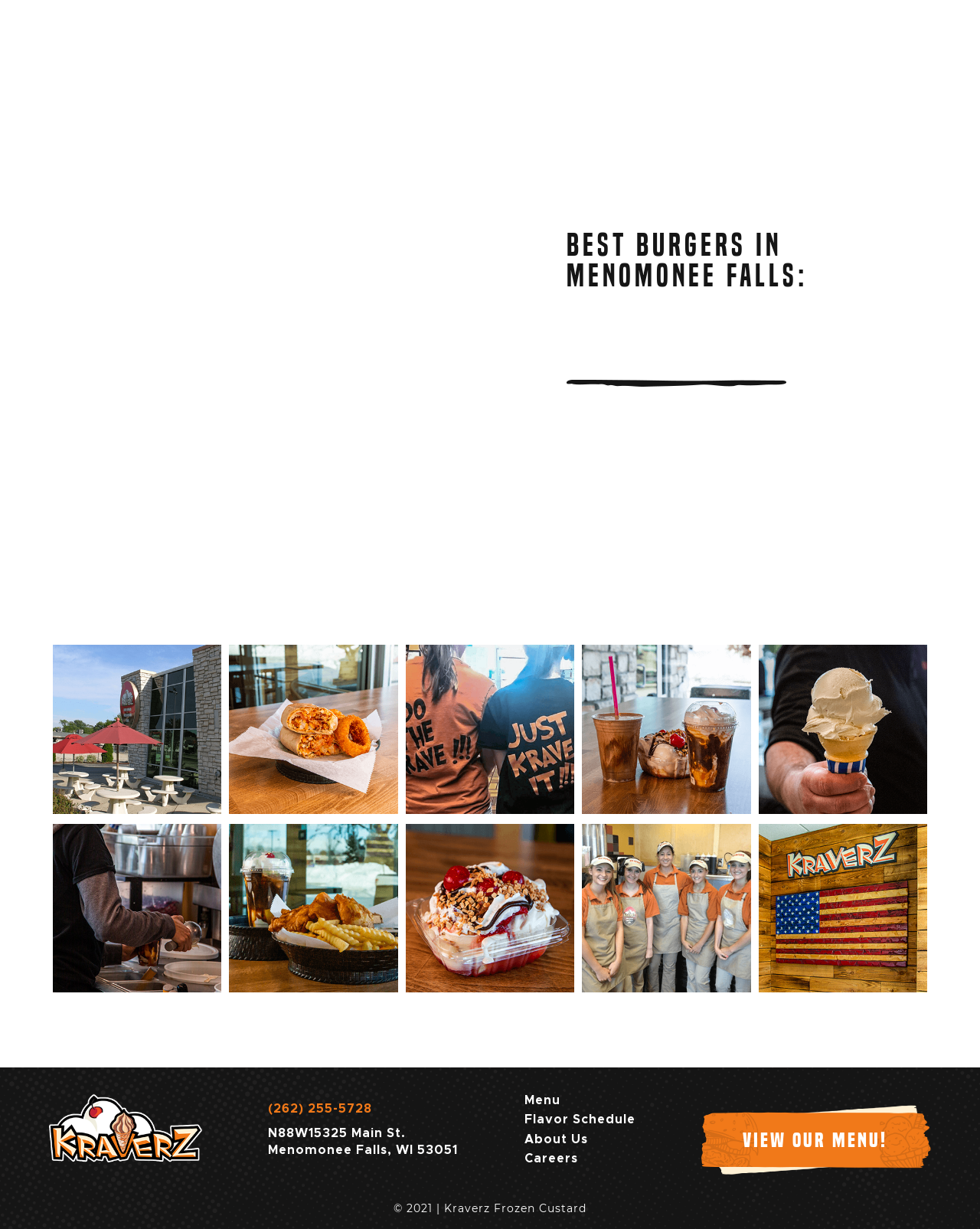Find the bounding box coordinates of the clickable area that will achieve the following instruction: "View the menu".

[0.535, 0.887, 0.648, 0.903]